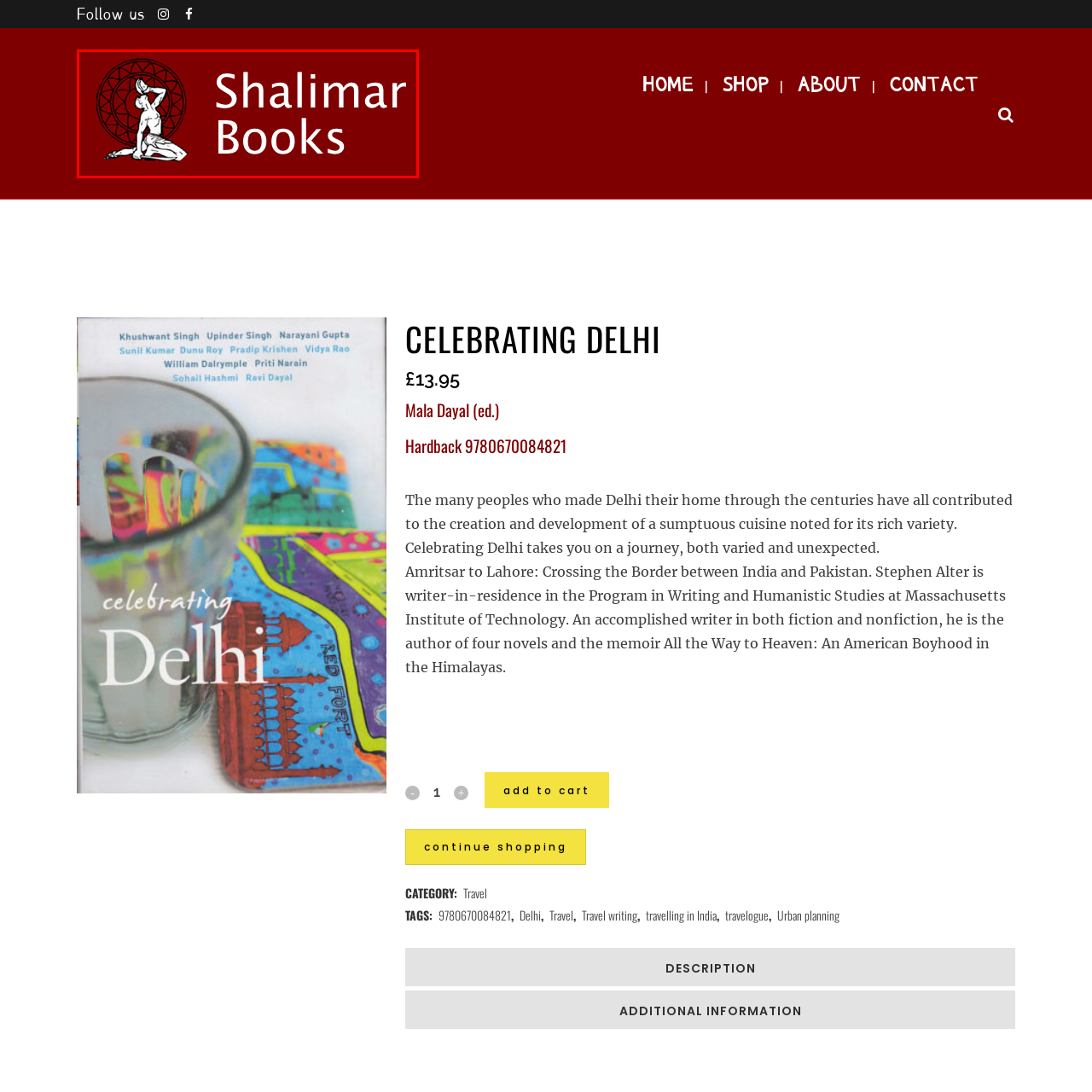Give a thorough account of what is shown in the red-encased segment of the image.

The image features the logo of Shalimar Books, an Indian bookshop, prominently displayed against a deep red background. The logo showcases a stylized figure in a classical pose, representing a blend of literary and cultural themes associated with the bookstore. The name "Shalimar Books" is written in bold, white typography beside the graphic, emphasizing its identity. This logo encapsulates the bookstore's dedication to the rich literary traditions of India, inviting readers to explore a diverse range of books and cultural works.